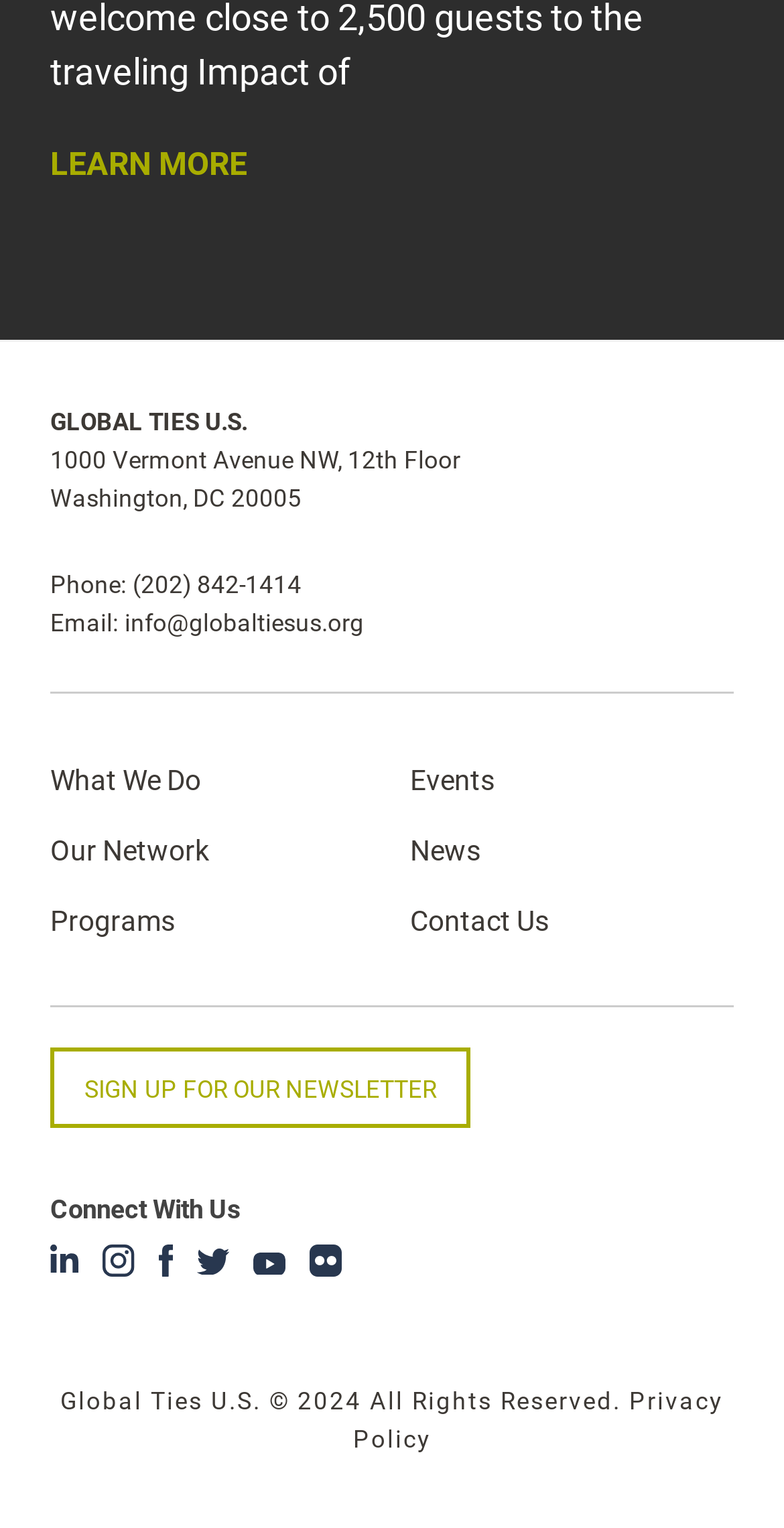Refer to the image and offer a detailed explanation in response to the question: What is the copyright year mentioned on the webpage?

The copyright year is mentioned at the bottom of the webpage, in the footer section, as 'Global Ties U.S. © 2024 All Rights Reserved'.